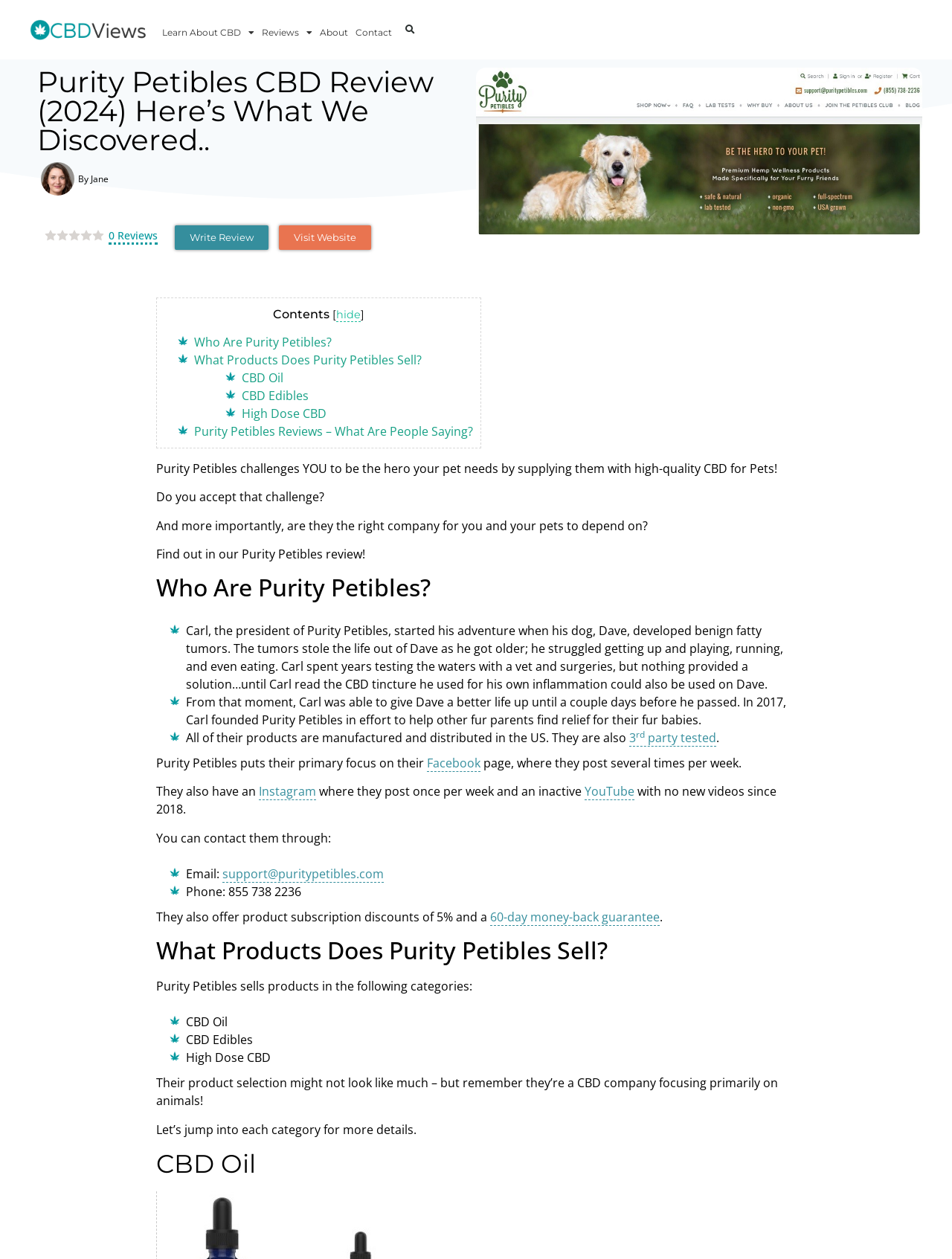Provide your answer in one word or a succinct phrase for the question: 
What is the company name being reviewed?

Purity Petibles